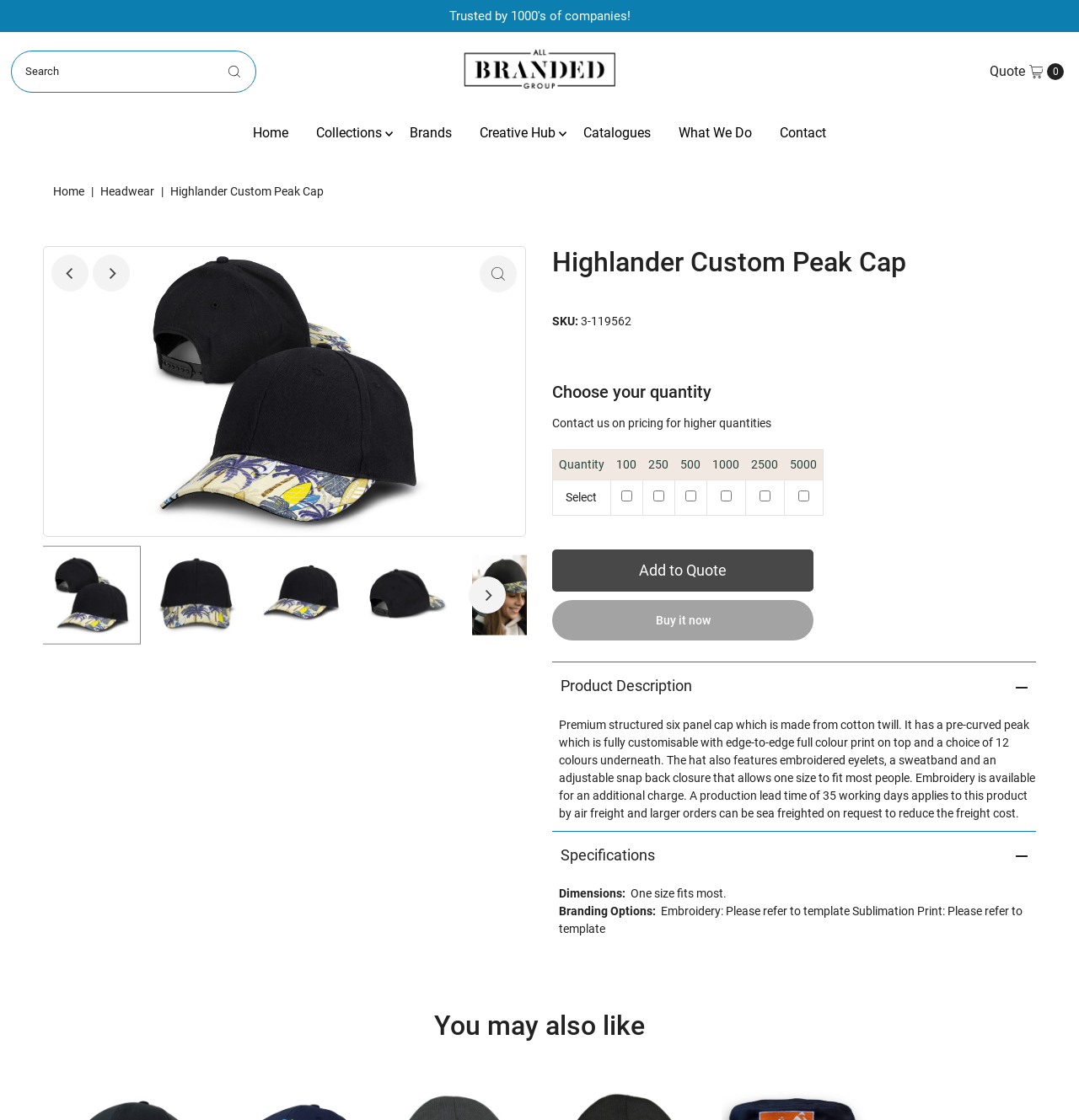Generate a comprehensive description of the contents of the webpage.

This webpage is about a product called "Highlander Custom Peak Cap" from All Branded Group. At the top, there is a navigation menu with links to "Home", "Collections", "Brands", "Creative Hub", "Catalogues", "What We Do", and "Contact". Below the navigation menu, there is a breadcrumb trail with links to "Home" and "Headwear".

The main content of the page is divided into sections. The first section displays a large image of the product with buttons to zoom in and out. Below the image, there is a heading with the product name and a SKU number. 

To the right of the image, there is a table with quantity options and corresponding prices. Users can select their desired quantity by checking the corresponding checkbox. 

Below the table, there are two buttons: "Add to Quote" and "Buy it now" (which is currently disabled). 

The next section is an accordion panel with a button labeled "Product Description". When expanded, it displays a detailed description of the product, including its features, materials, and production lead time.

The final section is another accordion panel with a button labeled "Specifications". When expanded, it displays the product's dimensions.